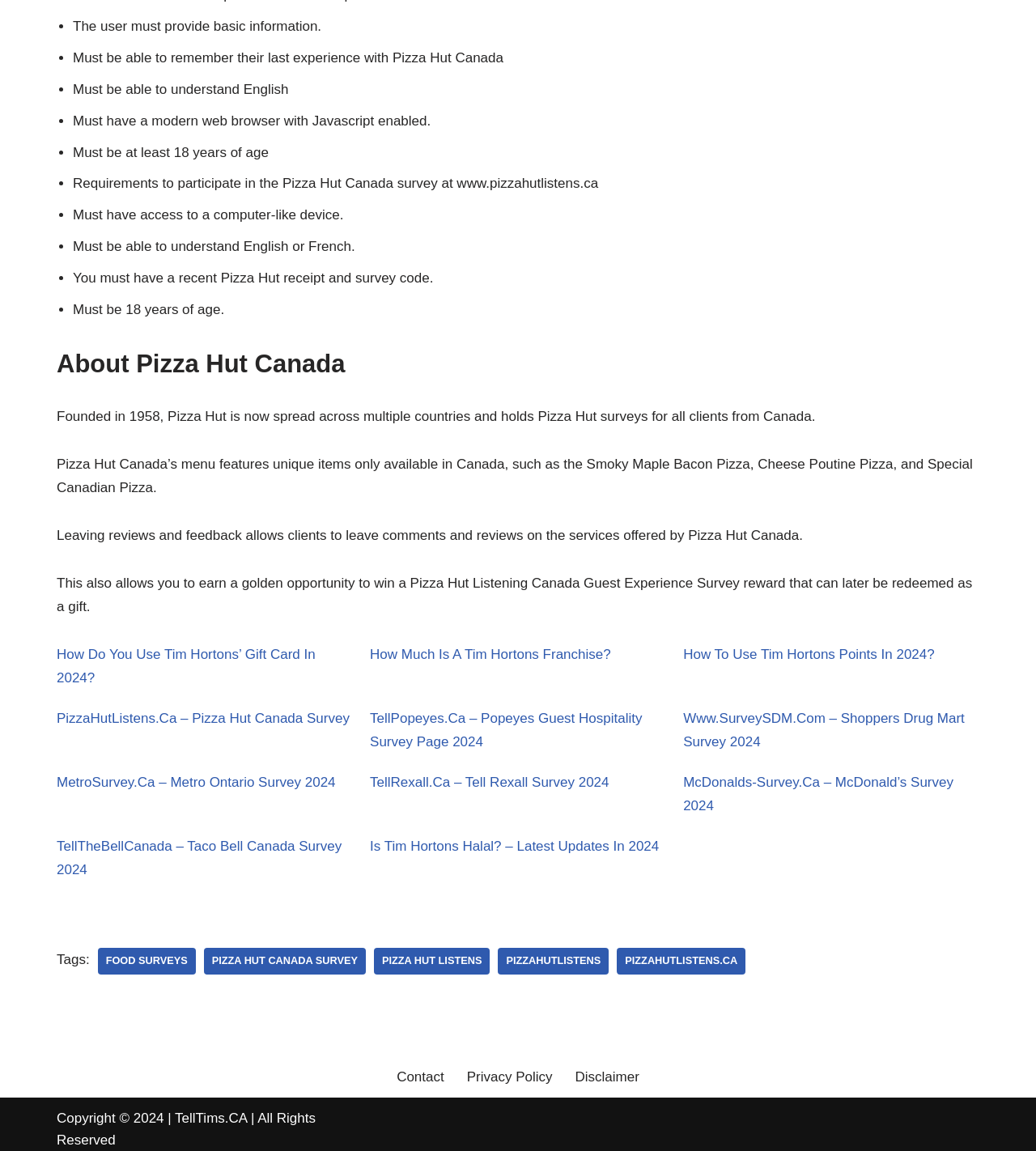Locate the bounding box coordinates of the area to click to fulfill this instruction: "Follow the link to 'TellTims.CA'". The bounding box should be presented as four float numbers between 0 and 1, in the order [left, top, right, bottom].

[0.169, 0.965, 0.238, 0.978]